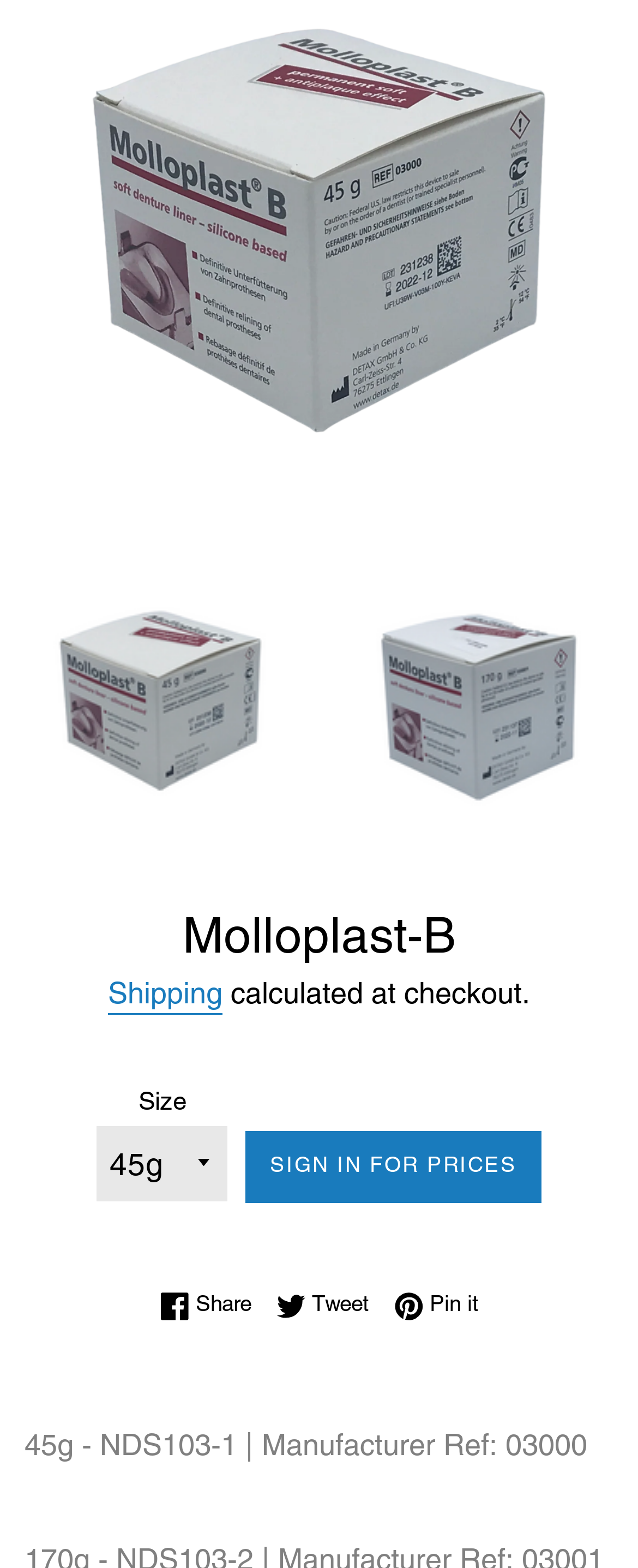Please respond to the question with a concise word or phrase:
What is the purpose of the links at the bottom?

Share on social media